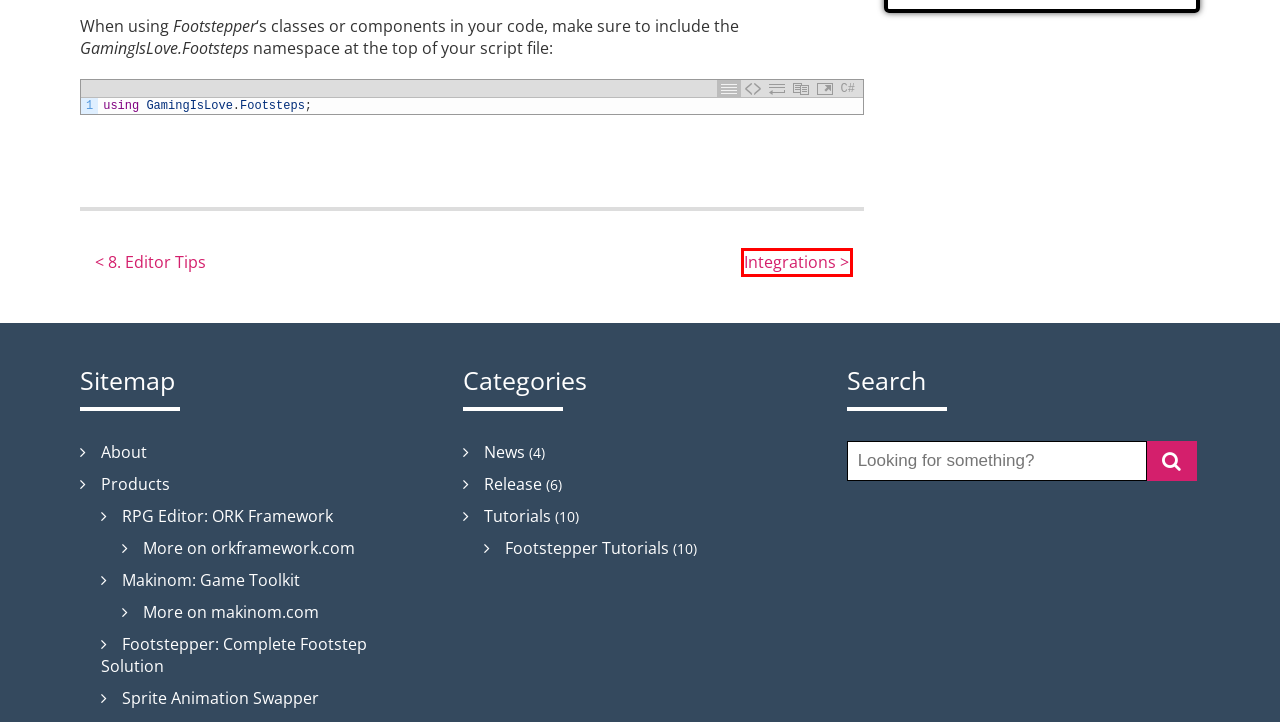Examine the screenshot of a webpage featuring a red bounding box and identify the best matching webpage description for the new page that results from clicking the element within the box. Here are the options:
A. Integrations - Gaming is LoveGaming is Love – Gamedev Tools for Unity
B. 8. Editor Tips - Gaming is LoveGaming is Love – Gamedev Tools for Unity
C. Makinom: Game Toolkit - Gaming is LoveGaming is Love – Gamedev Tools for Unity
D. Makinom - Game Toolkit for Unity
E. Products - Gaming is LoveGaming is Love – Gamedev Tools for Unity
F. Footstepper: Complete Footstep Solution - Gaming is LoveGaming is Love – Gamedev Tools for Unity
G. RPG Editor: ORK Framework - Complete RPG framework for Unity
H. RPG Editor: ORK Framework - Gaming is LoveGaming is Love – Gamedev Tools for Unity

A